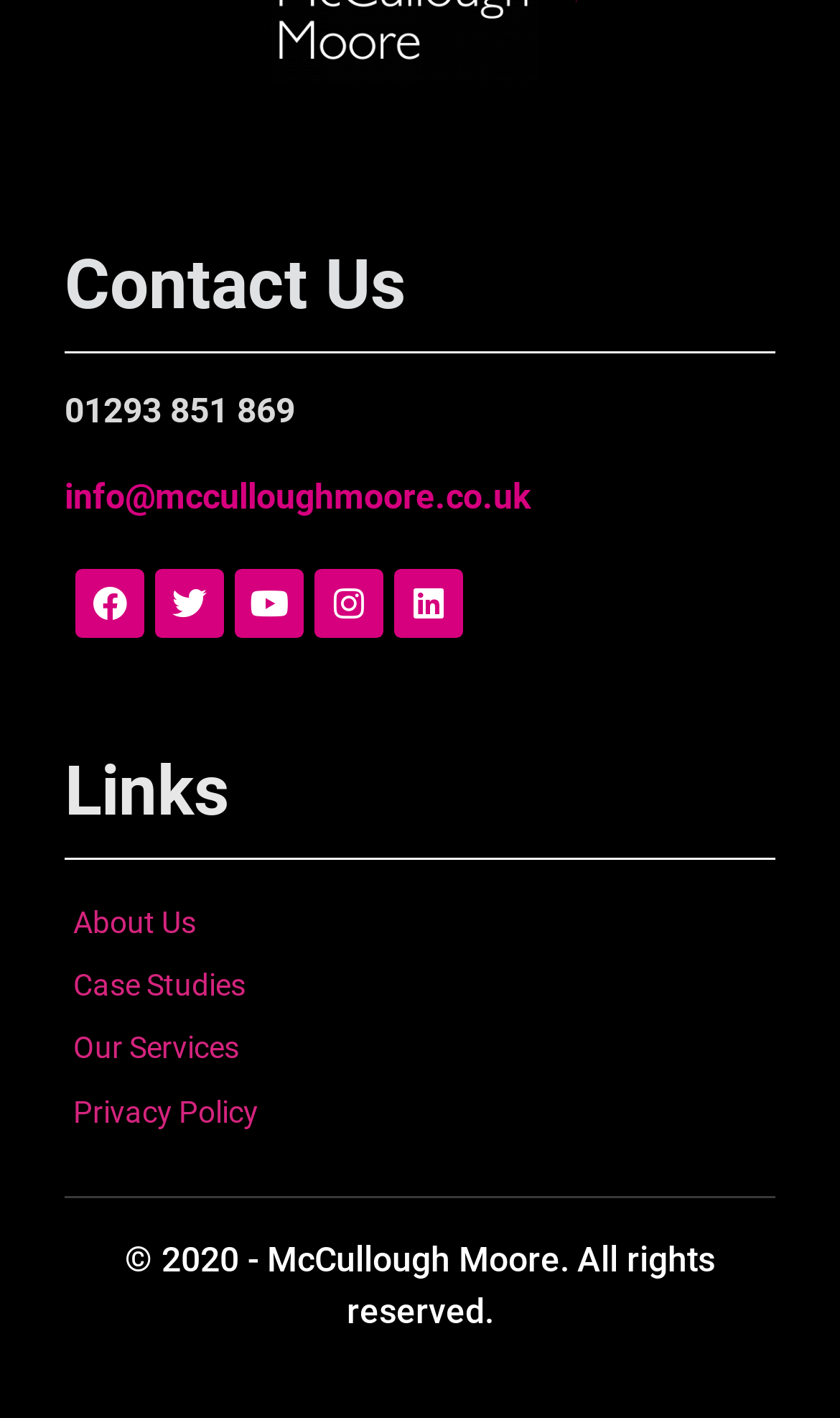Provide the bounding box coordinates for the UI element that is described by this text: "Privacy Policy". The coordinates should be in the form of four float numbers between 0 and 1: [left, top, right, bottom].

[0.087, 0.769, 0.913, 0.801]